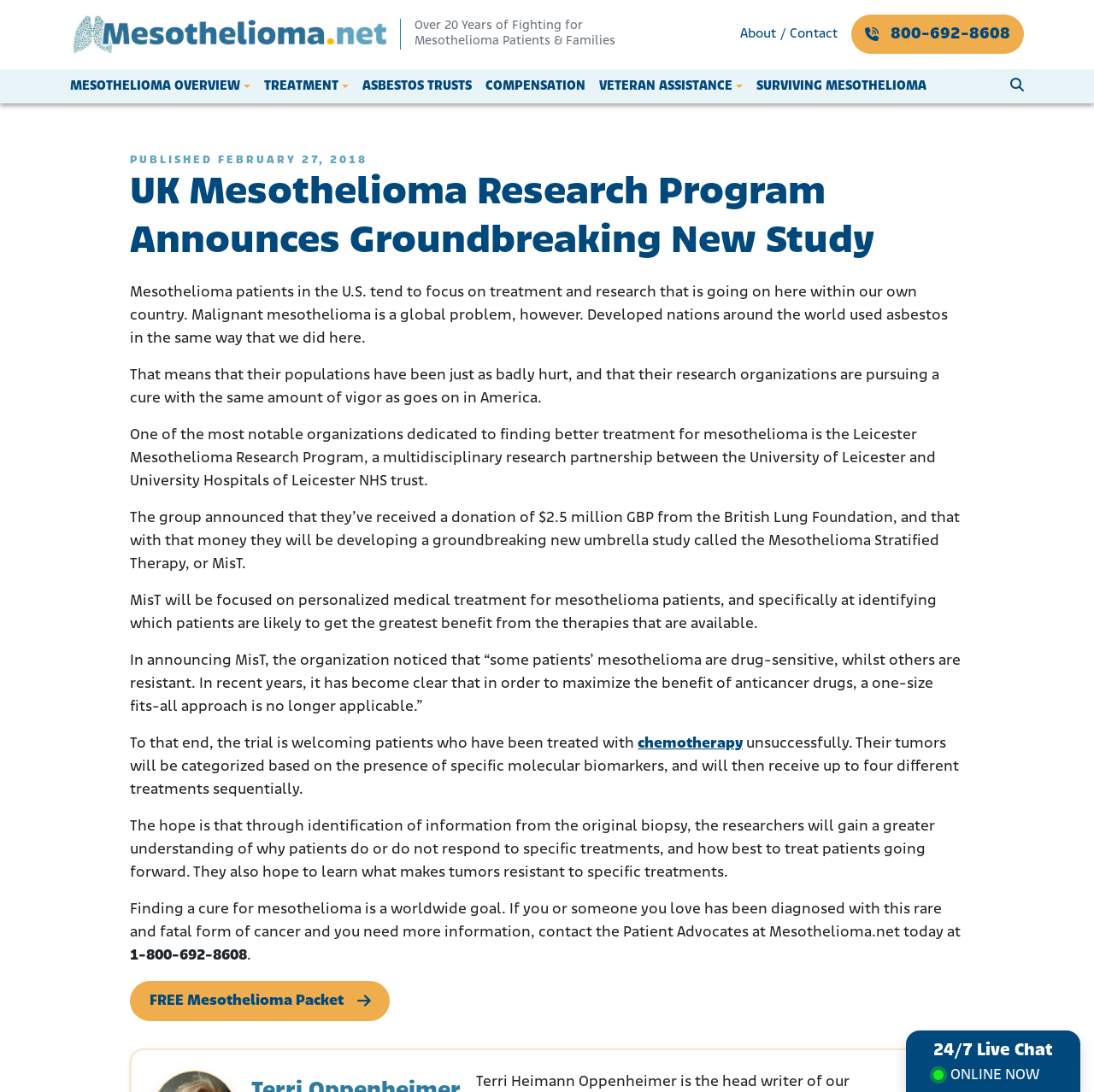What is the name of the new study announced by the Leicester Mesothelioma Research Program?
By examining the image, provide a one-word or phrase answer.

Mesothelioma Stratified Therapy (MisT)